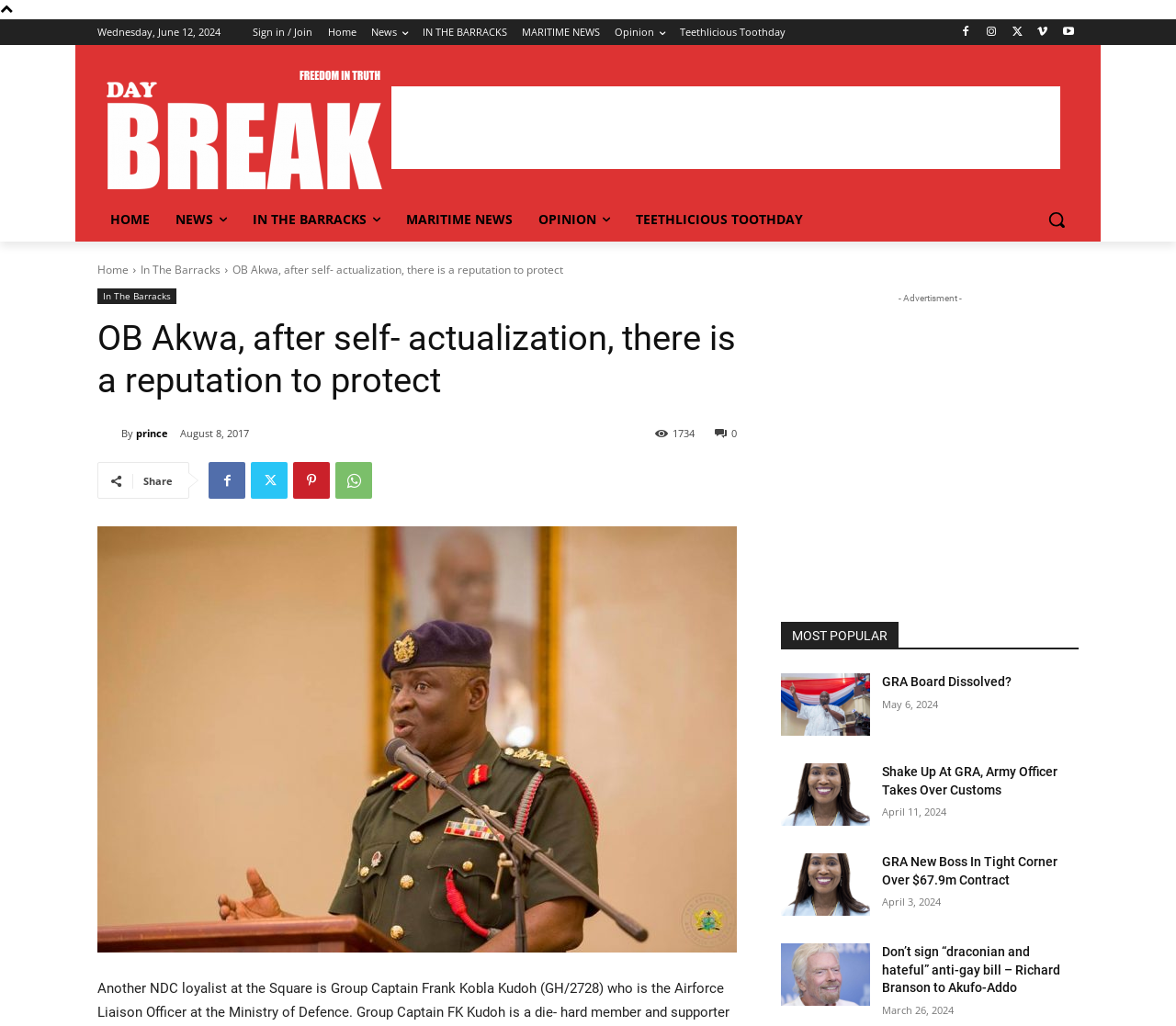Find and specify the bounding box coordinates that correspond to the clickable region for the instruction: "Read the 'OB Akwa, after self- actualization, there is a reputation to protect' article".

[0.083, 0.31, 0.627, 0.391]